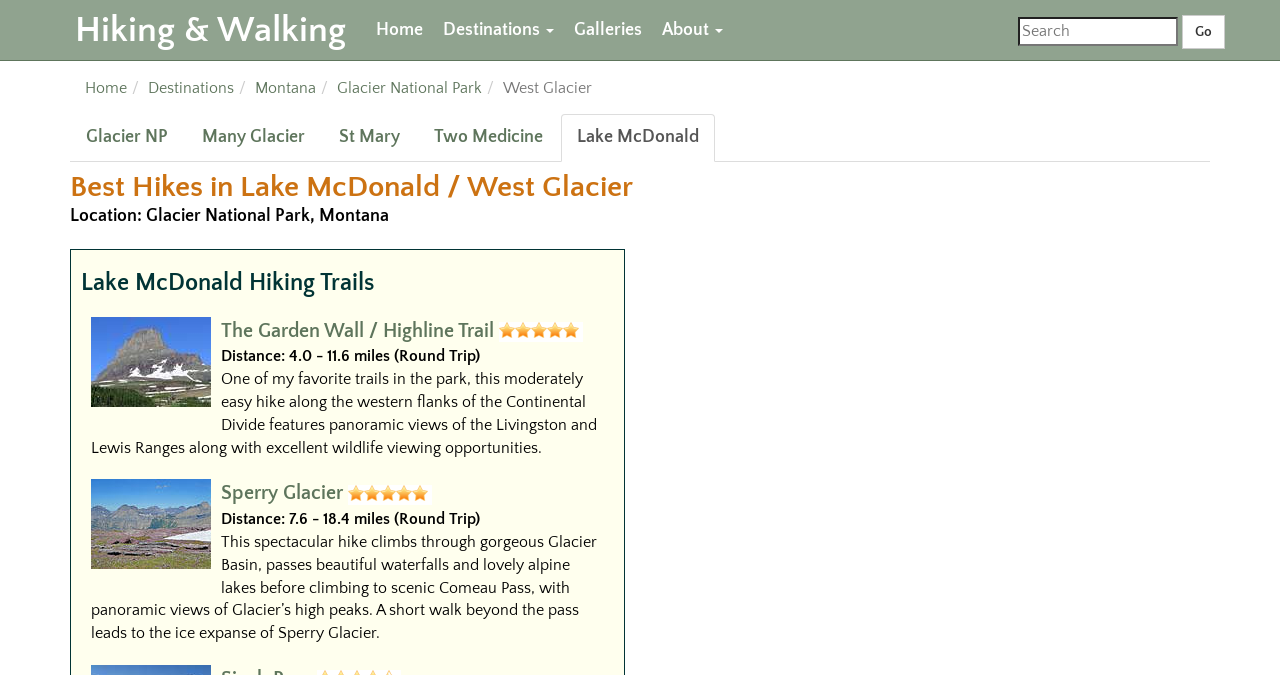What is the location of the hiking trails?
Answer the question with a single word or phrase derived from the image.

Glacier National Park, Montana